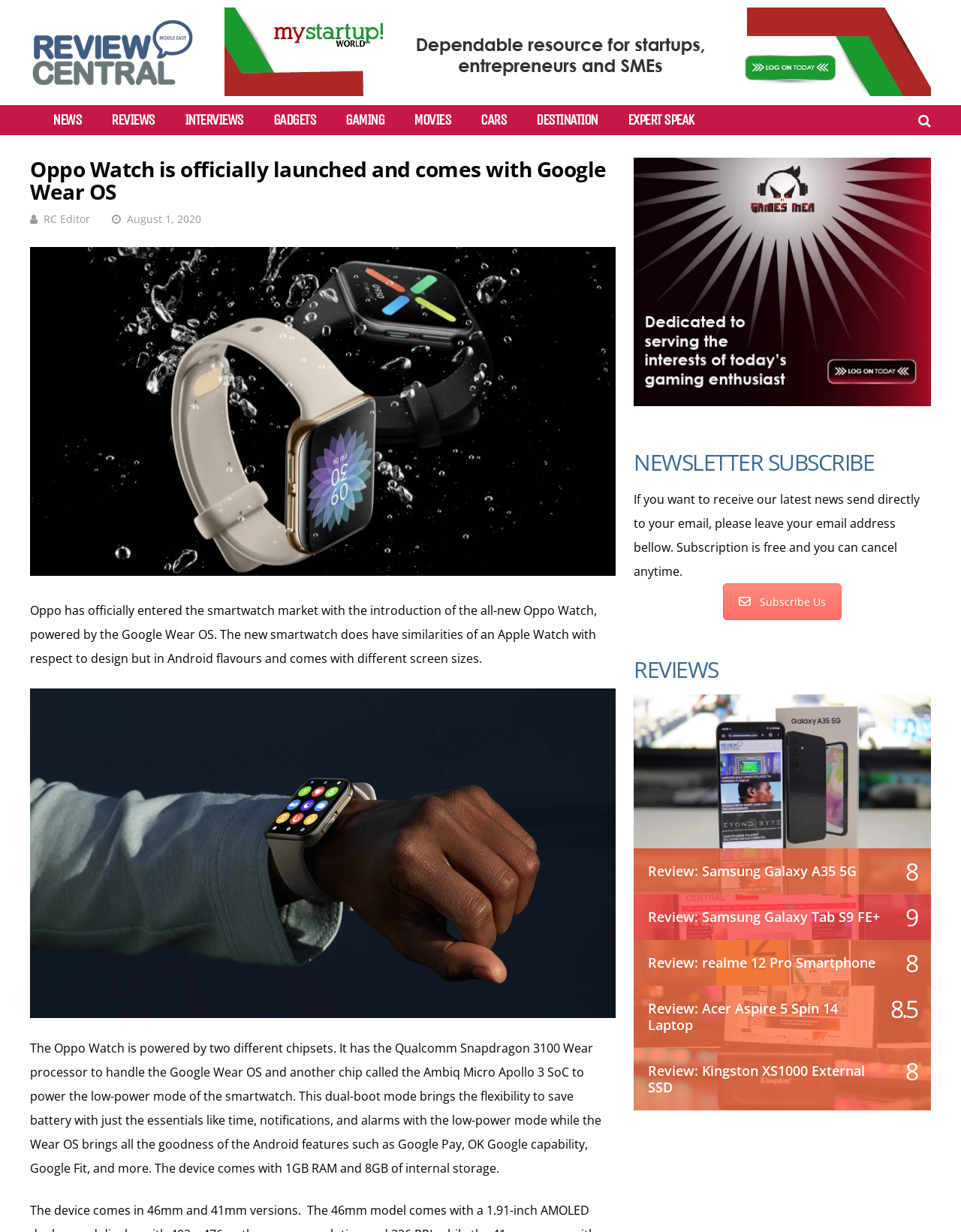Determine the bounding box coordinates for the clickable element to execute this instruction: "Check the latest news from Review Central Middle East". Provide the coordinates as four float numbers between 0 and 1, i.e., [left, top, right, bottom].

[0.031, 0.068, 0.203, 0.079]